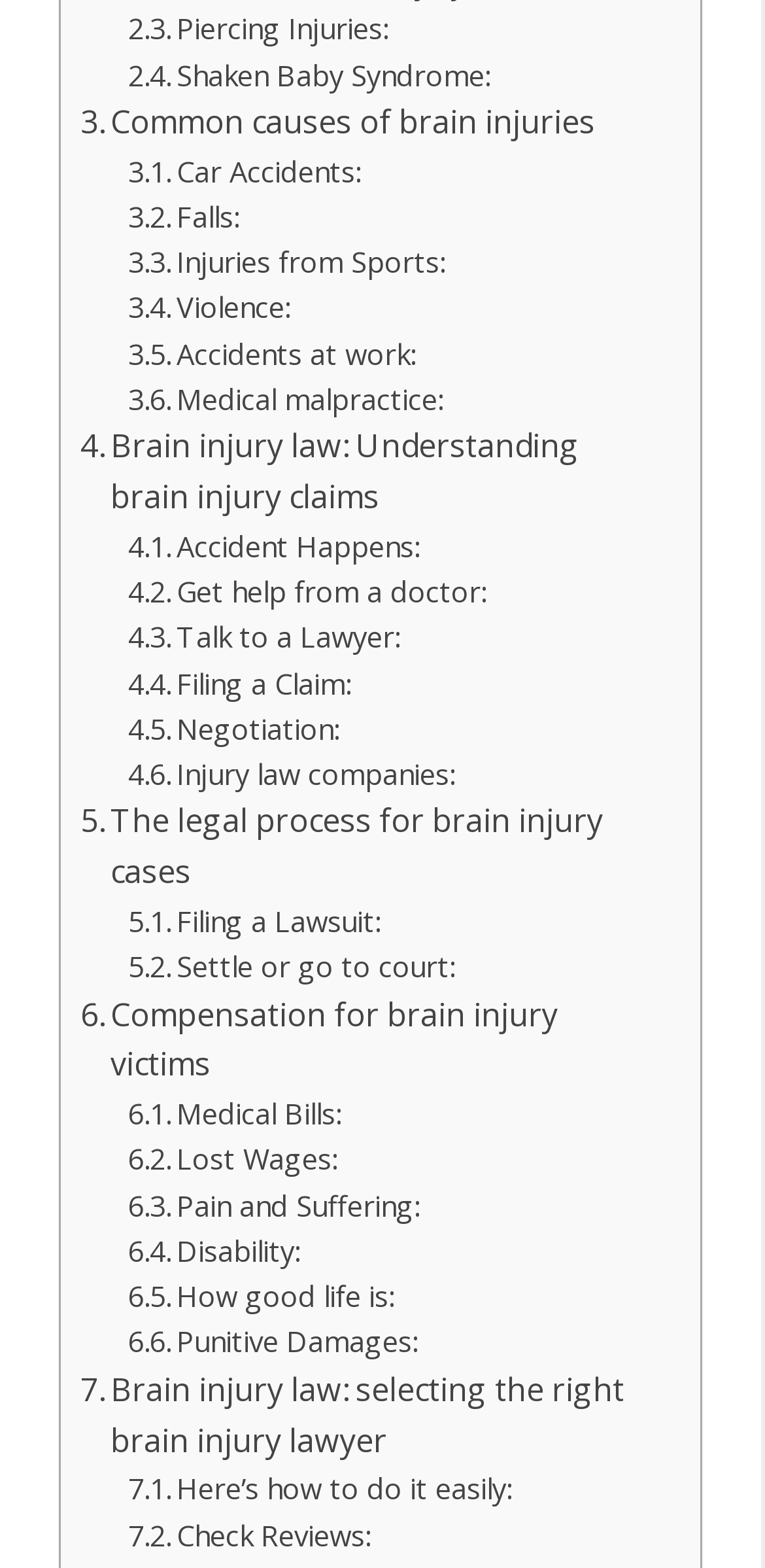Please identify the bounding box coordinates of the clickable area that will allow you to execute the instruction: "Understand Brain Injury Claims".

[0.105, 0.269, 0.864, 0.334]